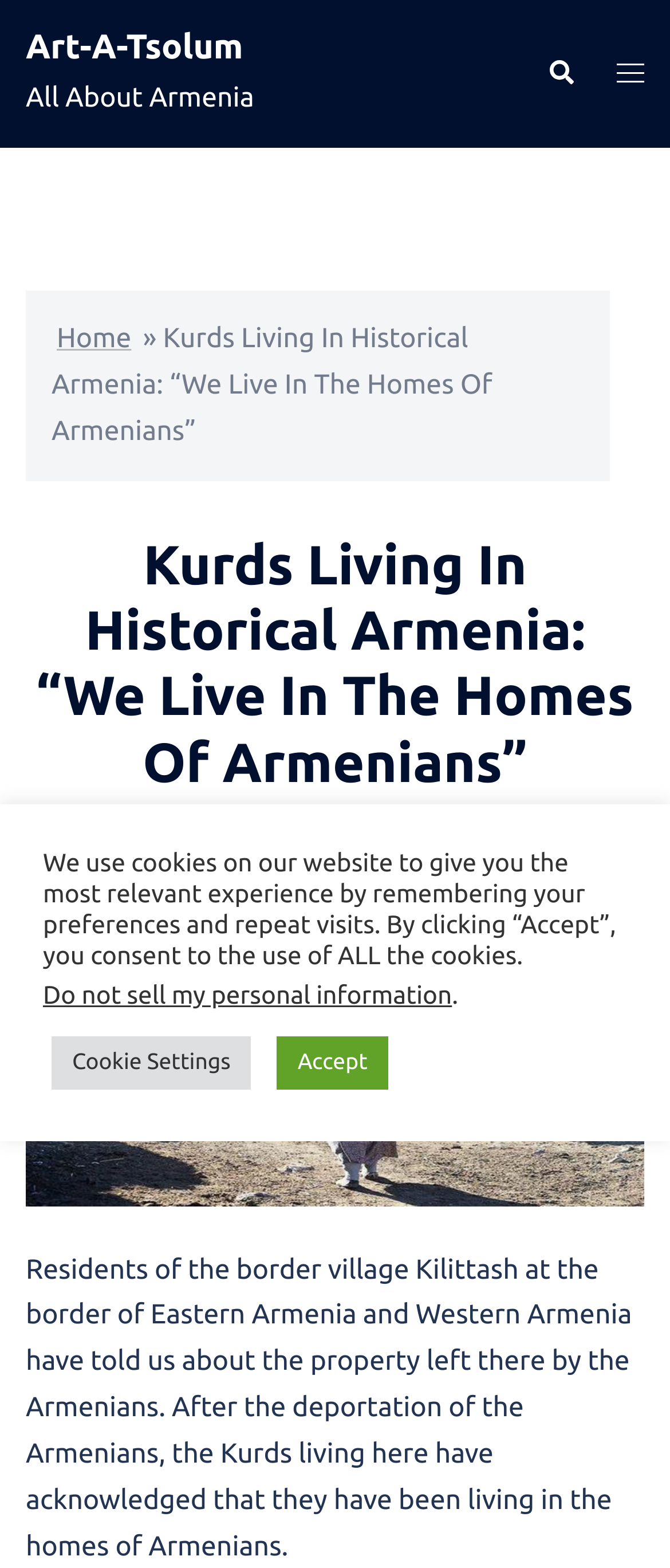Find the bounding box coordinates for the area that must be clicked to perform this action: "go to home page".

[0.085, 0.206, 0.196, 0.226]